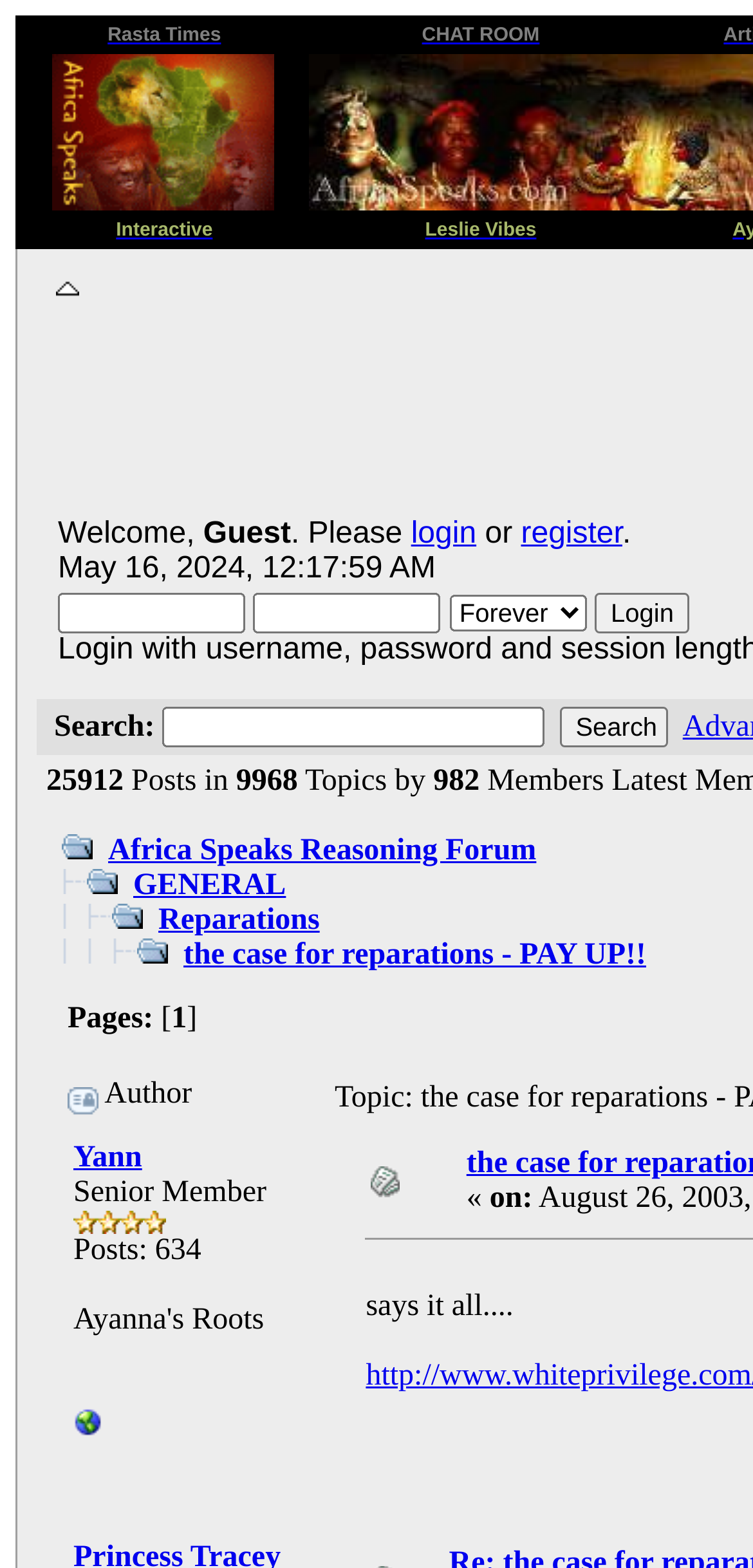Analyze the image and provide a detailed answer to the question: What is the author of the post?

I looked for the author information in the post and found it at [581] link 'Yann' [0.097, 0.728, 0.189, 0.749]. The author of the post is 'Yann'.